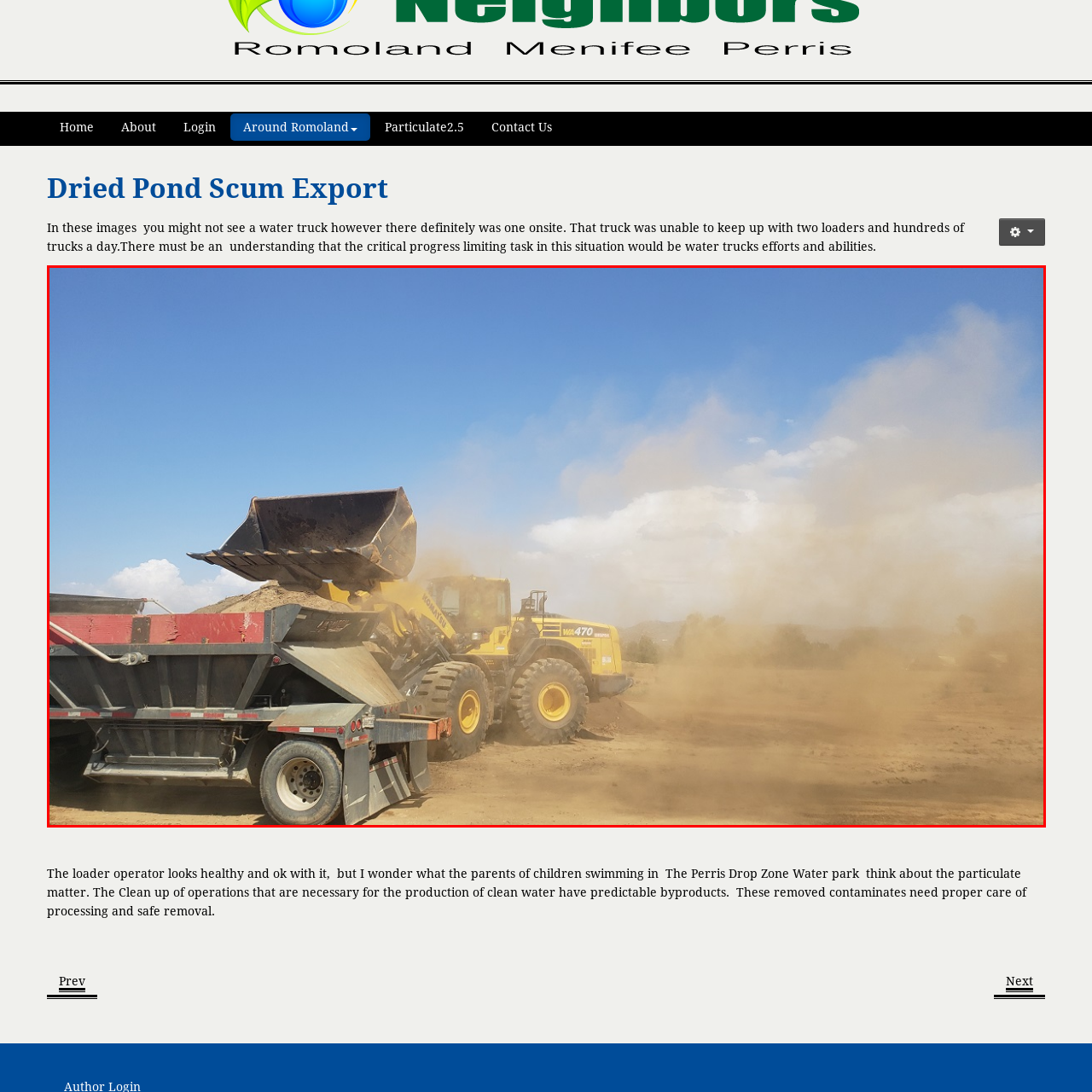Analyze the image surrounded by the red box and respond concisely: What is the truck designed for?

Transporting materials